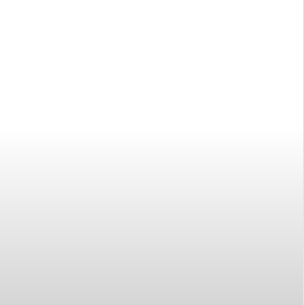Please give a succinct answer to the question in one word or phrase:
What is the context in which the image is presented?

artistic expression through bar glasses